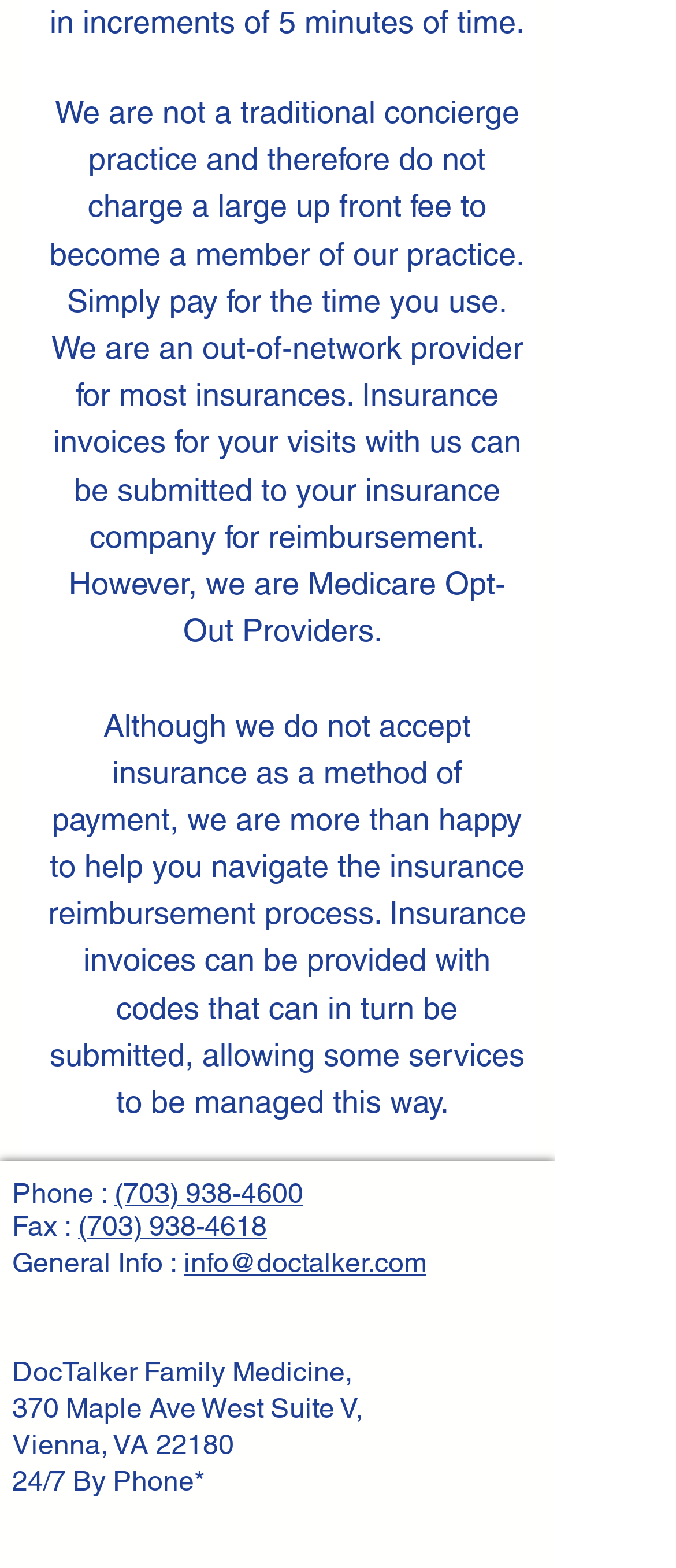Locate the UI element described as follows: "DocTalker Family Medicine,". Return the bounding box coordinates as four float numbers between 0 and 1 in the order [left, top, right, bottom].

[0.018, 0.865, 0.521, 0.886]